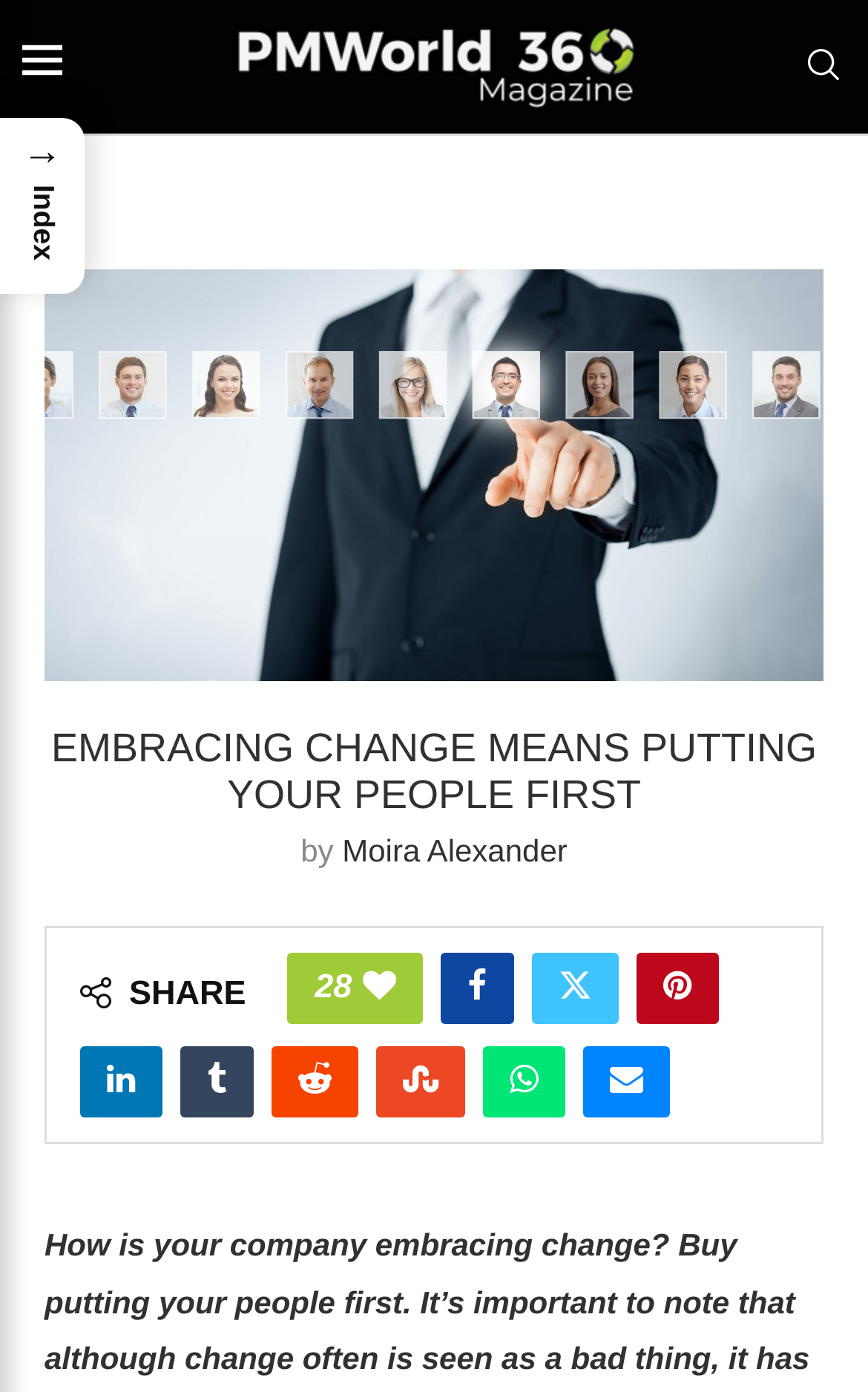Locate the UI element described by Moira Alexander and provide its bounding box coordinates. Use the format (top-left x, top-left y, bottom-right x, bottom-right y) with all values as floating point numbers between 0 and 1.

[0.394, 0.599, 0.654, 0.624]